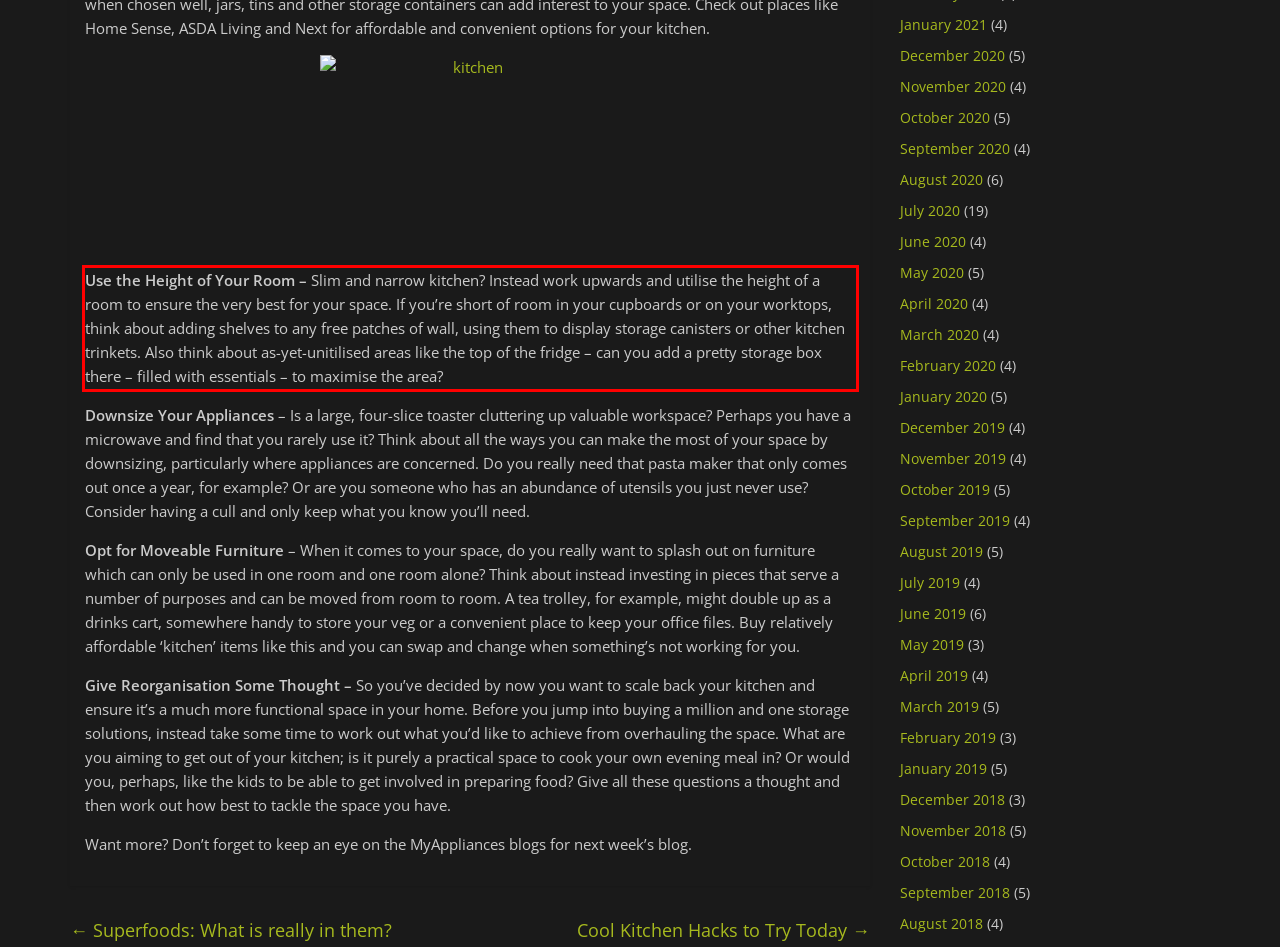There is a UI element on the webpage screenshot marked by a red bounding box. Extract and generate the text content from within this red box.

Use the Height of Your Room – Slim and narrow kitchen? Instead work upwards and utilise the height of a room to ensure the very best for your space. If you’re short of room in your cupboards or on your worktops, think about adding shelves to any free patches of wall, using them to display storage canisters or other kitchen trinkets. Also think about as-yet-unitilised areas like the top of the fridge – can you add a pretty storage box there – filled with essentials – to maximise the area?